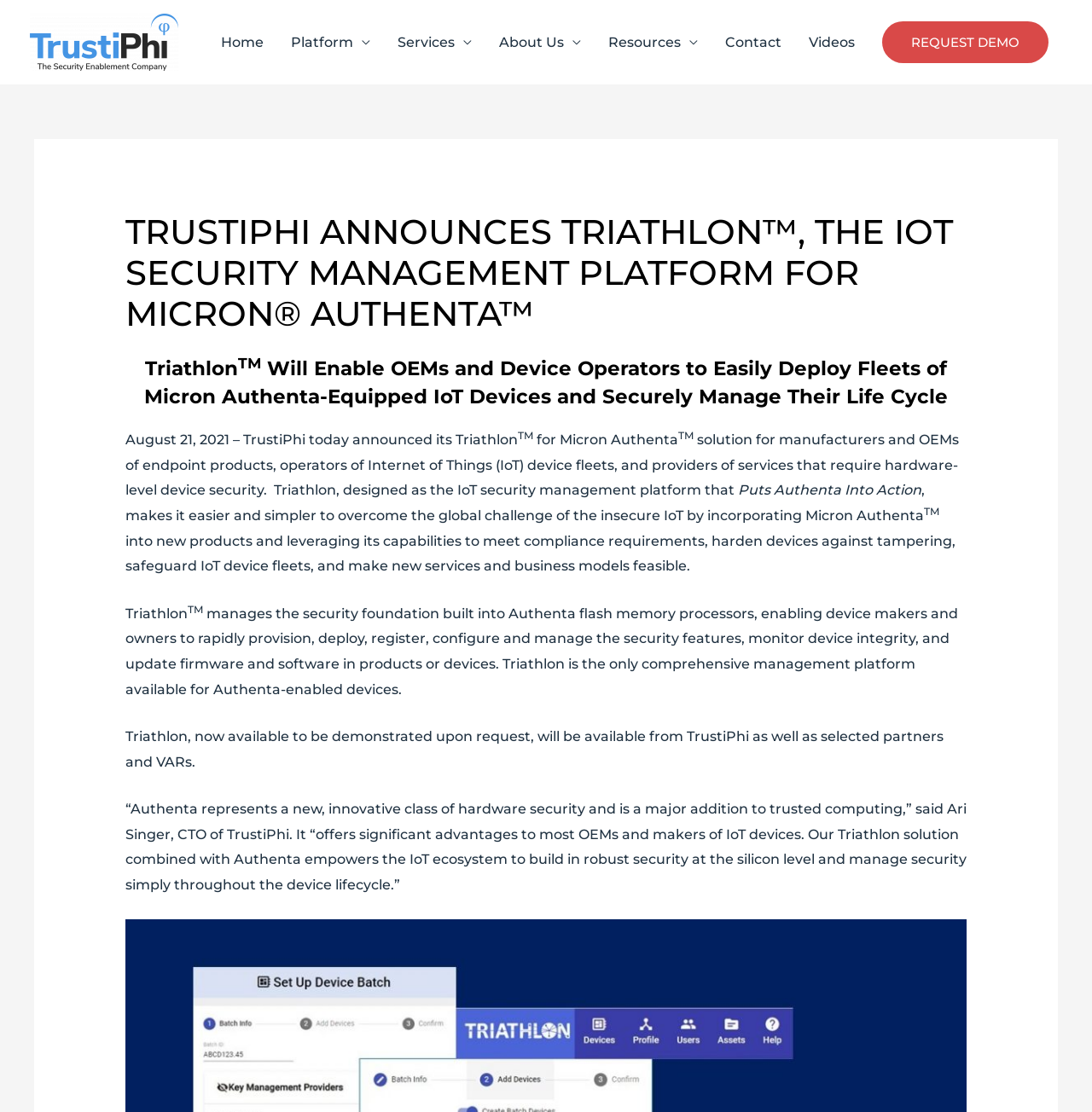From the screenshot, find the bounding box of the UI element matching this description: "Contact". Supply the bounding box coordinates in the form [left, top, right, bottom], each a float between 0 and 1.

[0.652, 0.013, 0.728, 0.062]